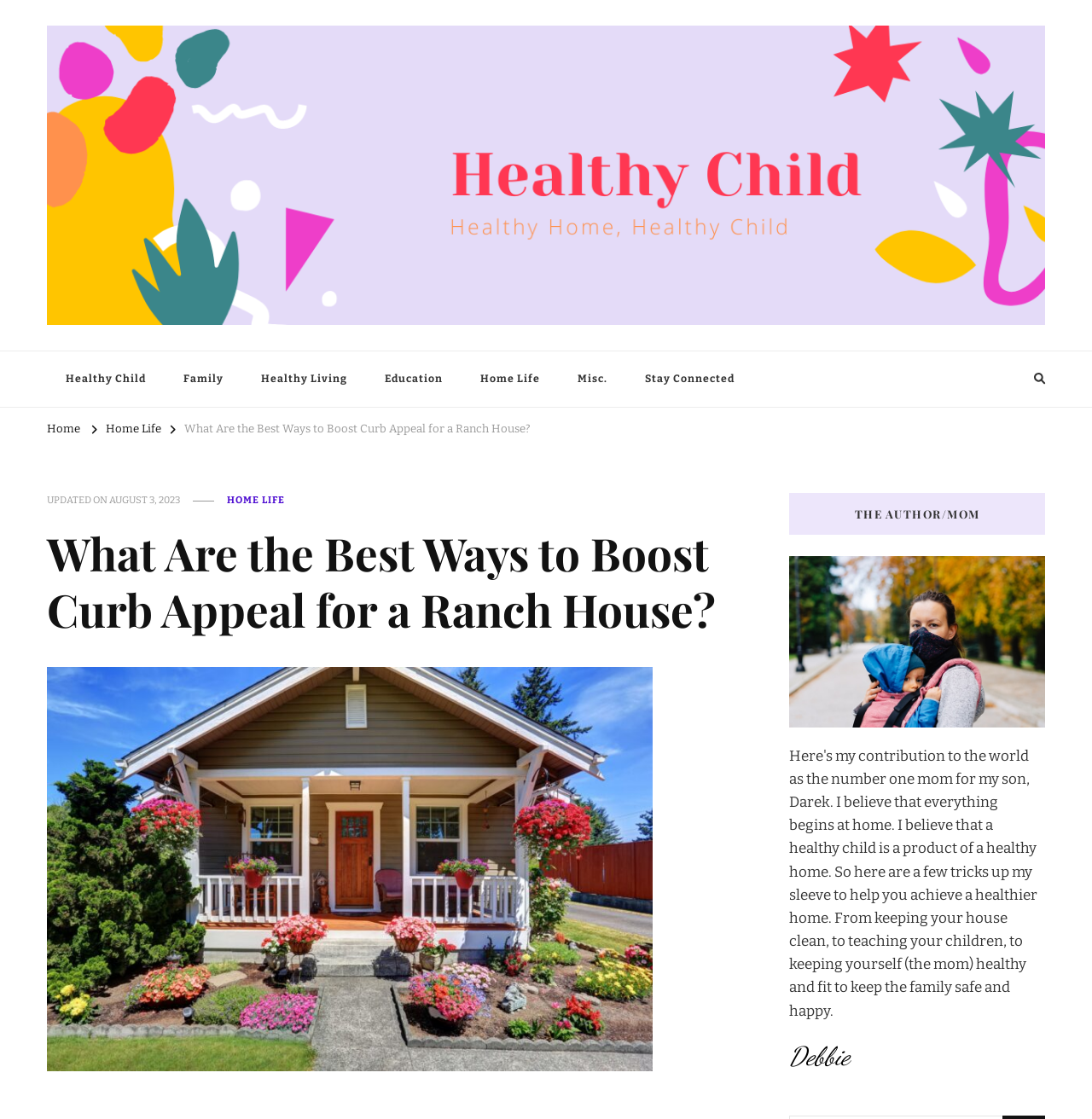Please specify the coordinates of the bounding box for the element that should be clicked to carry out this instruction: "Read news about Chinese envoy to UN". The coordinates must be four float numbers between 0 and 1, formatted as [left, top, right, bottom].

None